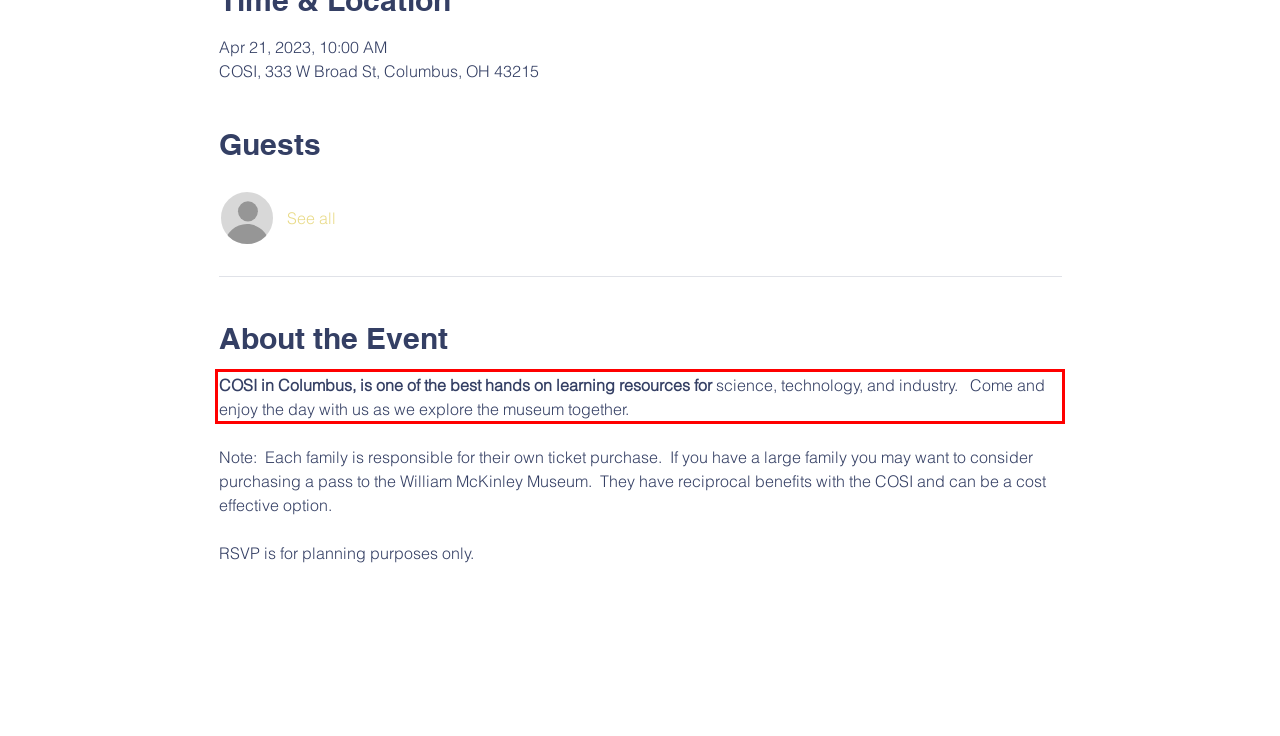Locate the red bounding box in the provided webpage screenshot and use OCR to determine the text content inside it.

COSI in Columbus, is one of the best hands on learning resources for science, technology, and industry. Come and enjoy the day with us as we explore the museum together.